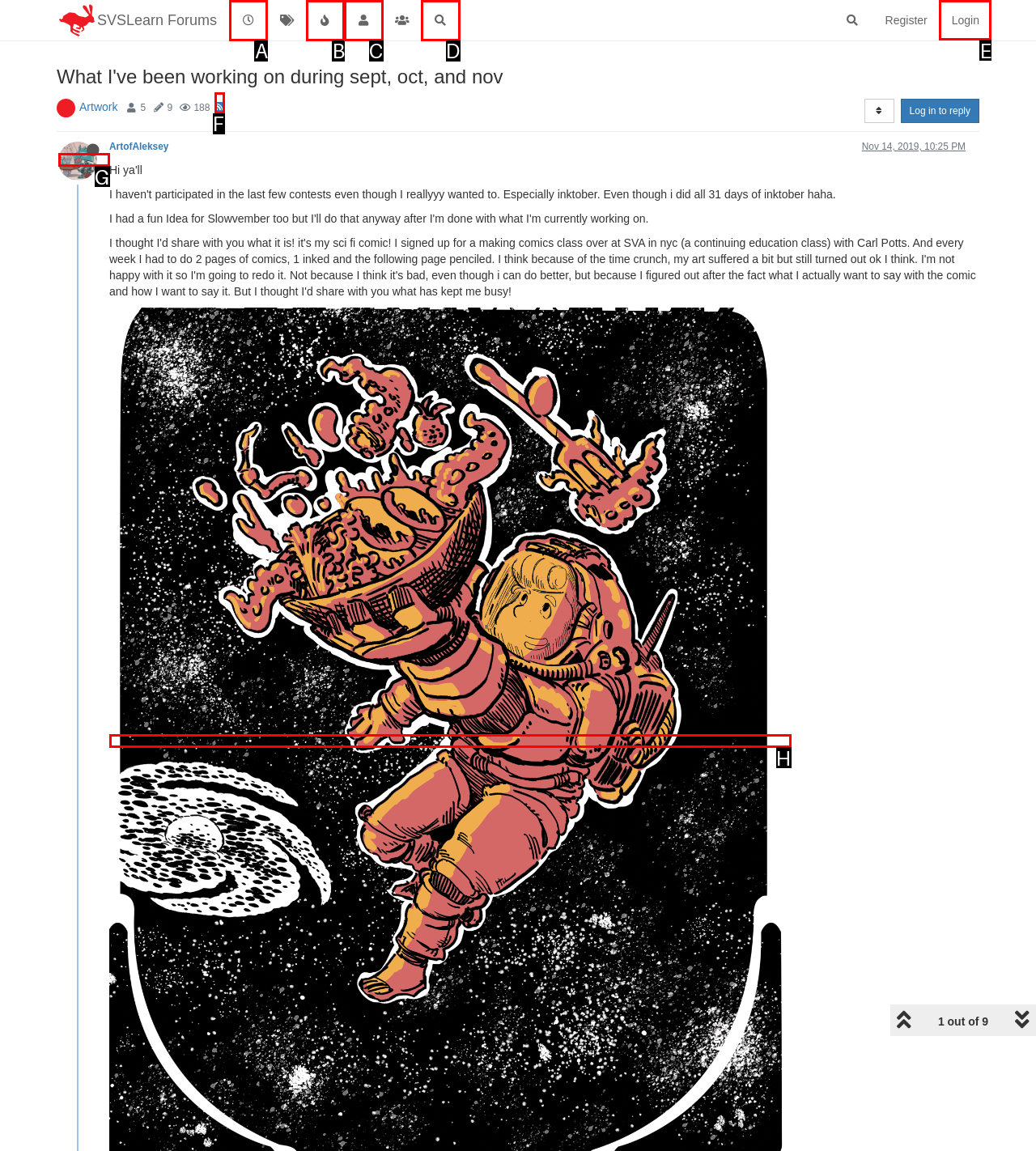To complete the instruction: Login to the forum, which HTML element should be clicked?
Respond with the option's letter from the provided choices.

E